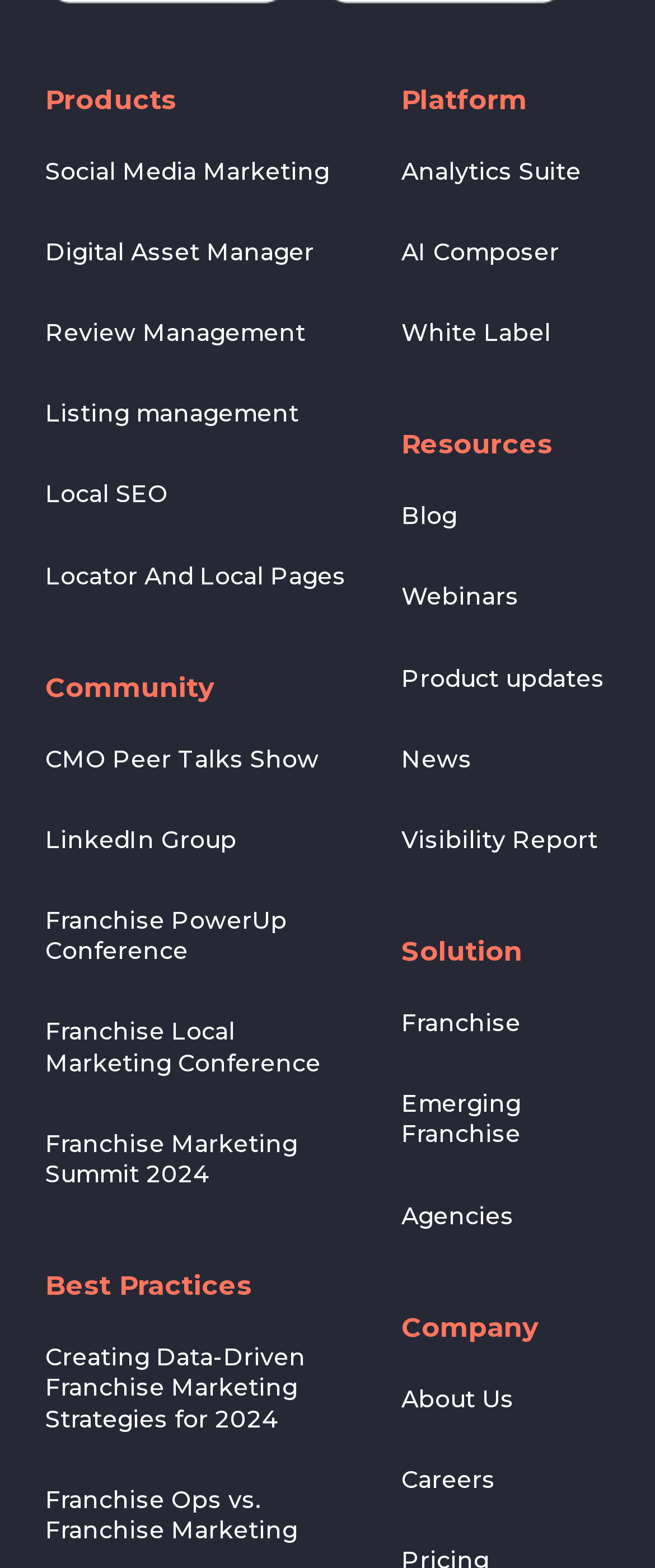What is the company information section?
Based on the screenshot, answer the question with a single word or phrase.

About Us